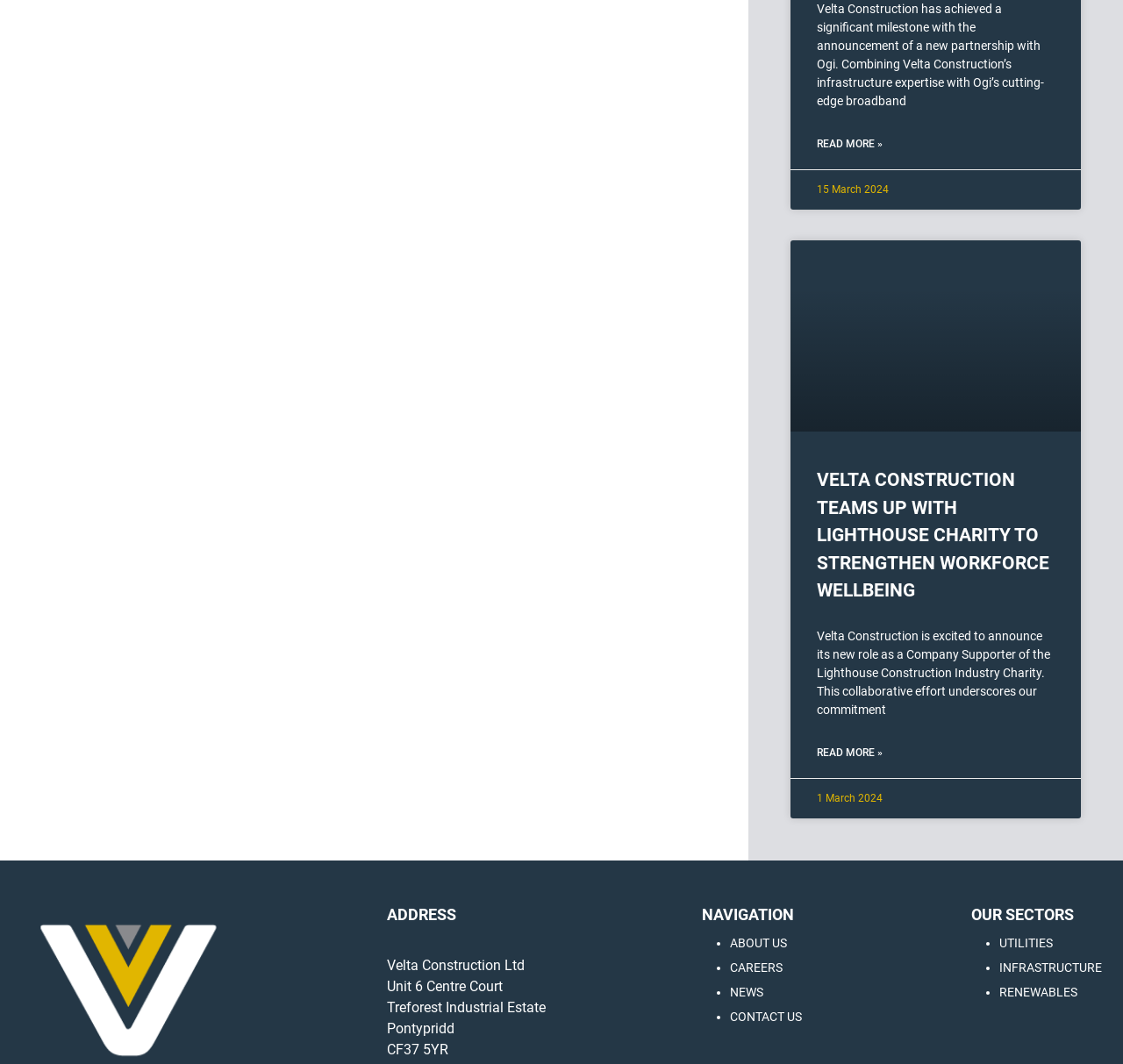Bounding box coordinates are given in the format (top-left x, top-left y, bottom-right x, bottom-right y). All values should be floating point numbers between 0 and 1. Provide the bounding box coordinate for the UI element described as: Contact Us

[0.65, 0.949, 0.714, 0.962]